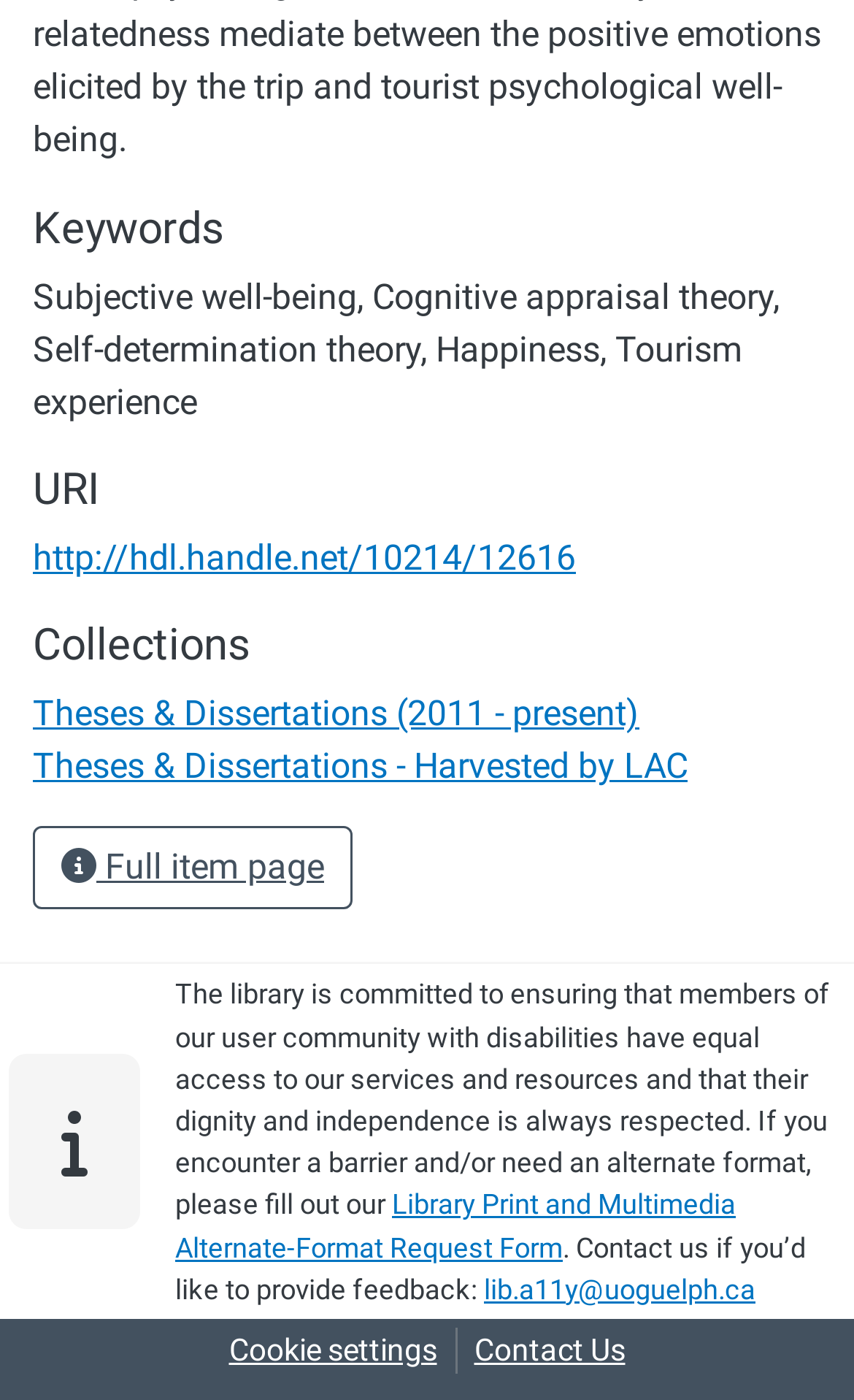Specify the bounding box coordinates for the region that must be clicked to perform the given instruction: "Explore Theses & Dissertations".

[0.038, 0.495, 0.749, 0.525]